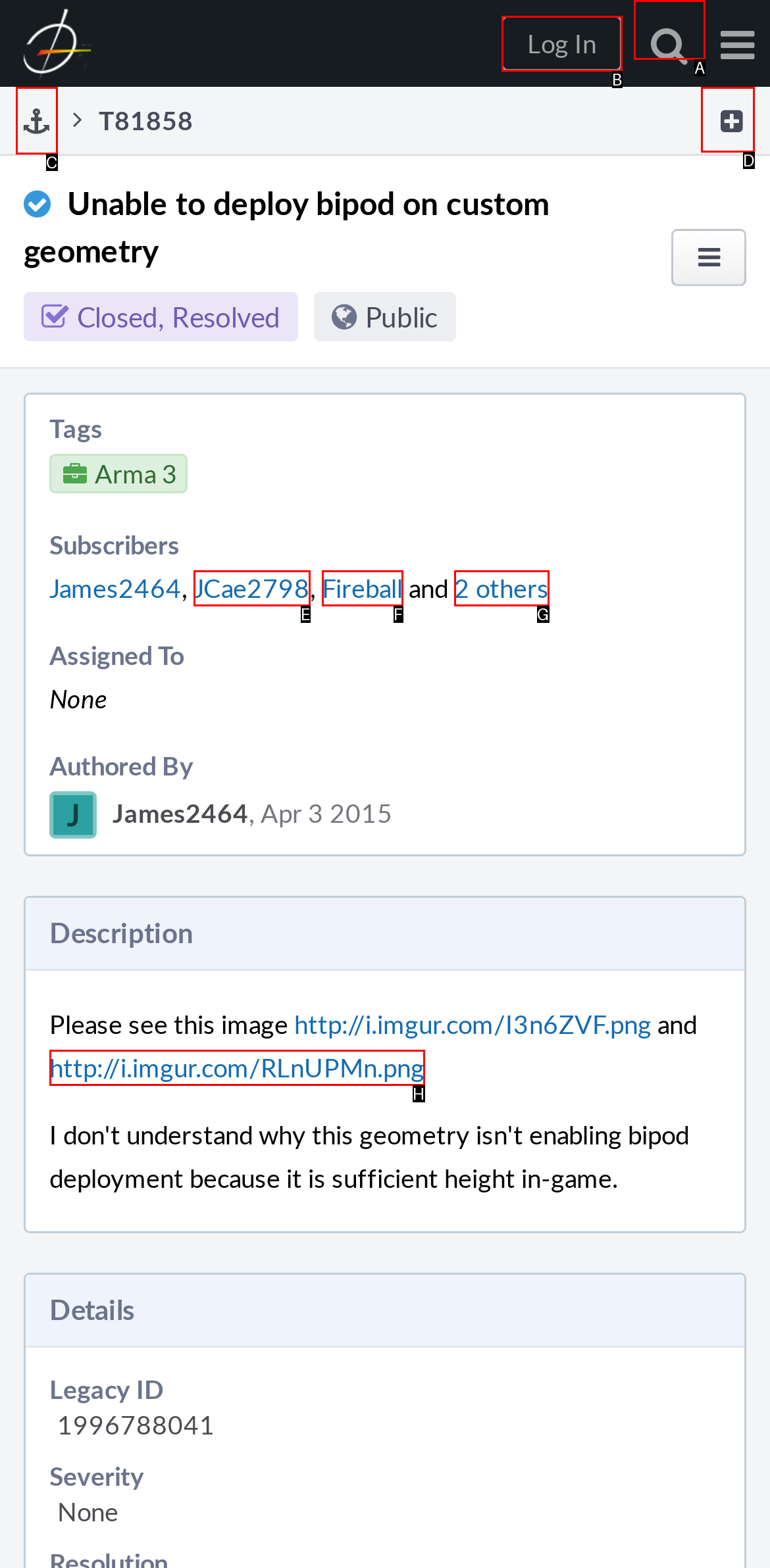Please select the letter of the HTML element that fits the description: Log In. Answer with the option's letter directly.

B